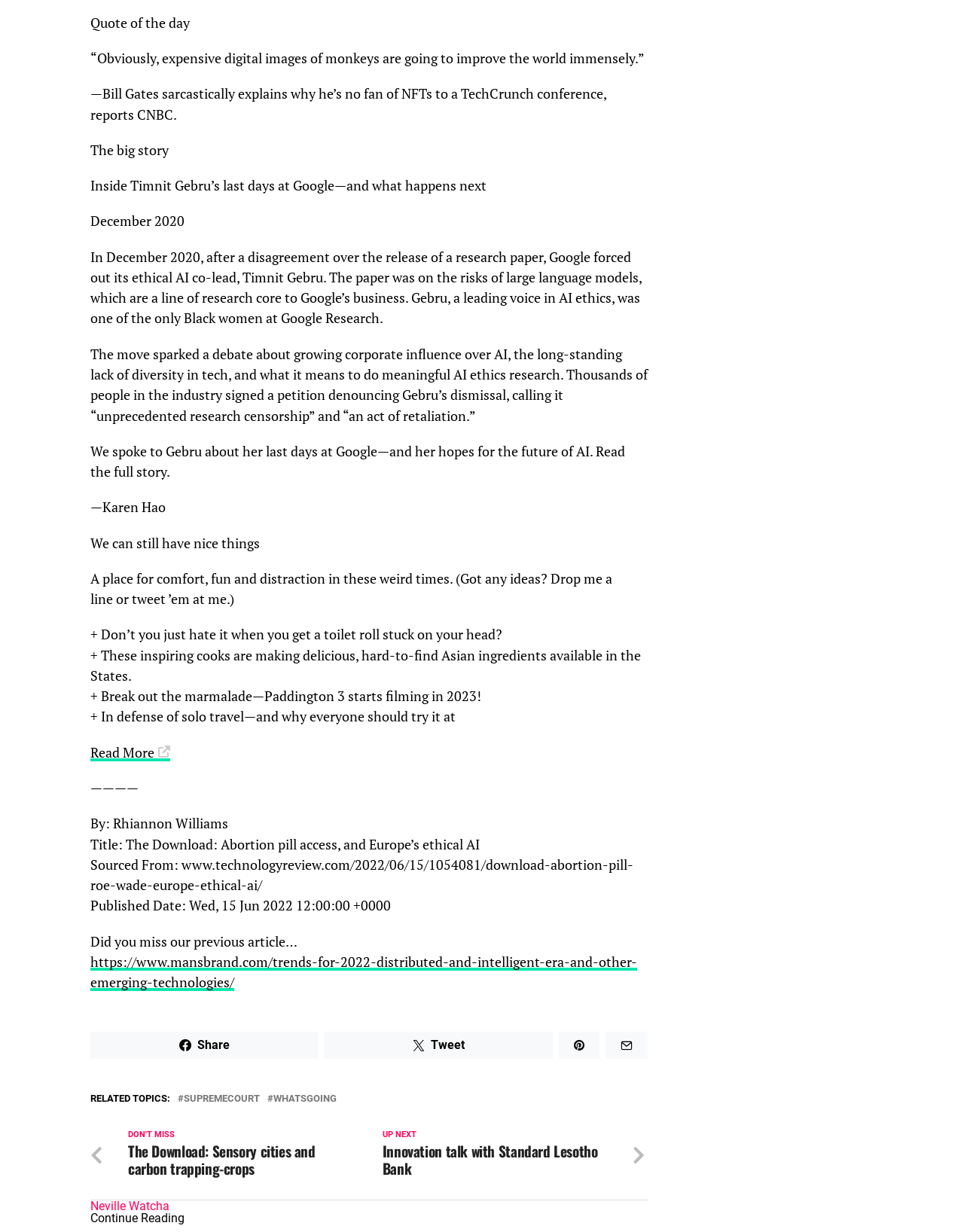Using the provided element description "whatsgoing", determine the bounding box coordinates of the UI element.

[0.284, 0.888, 0.349, 0.896]